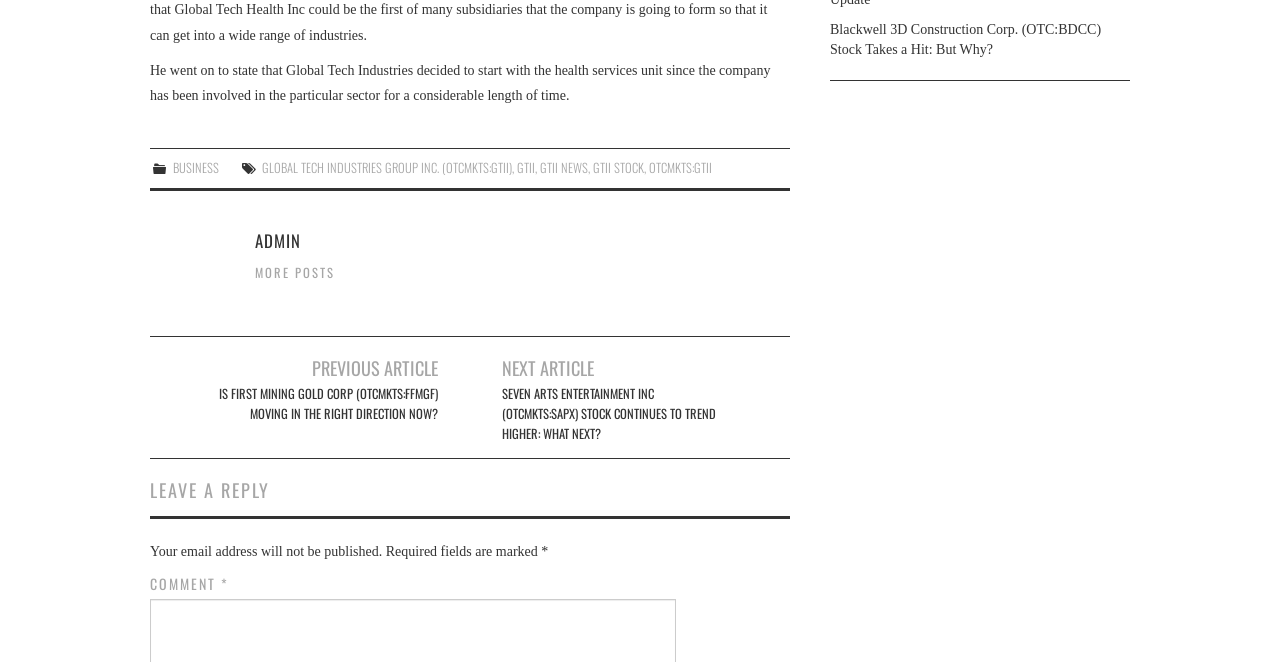Please provide the bounding box coordinates in the format (top-left x, top-left y, bottom-right x, bottom-right y). Remember, all values are floating point numbers between 0 and 1. What is the bounding box coordinate of the region described as: Business

[0.135, 0.239, 0.171, 0.267]